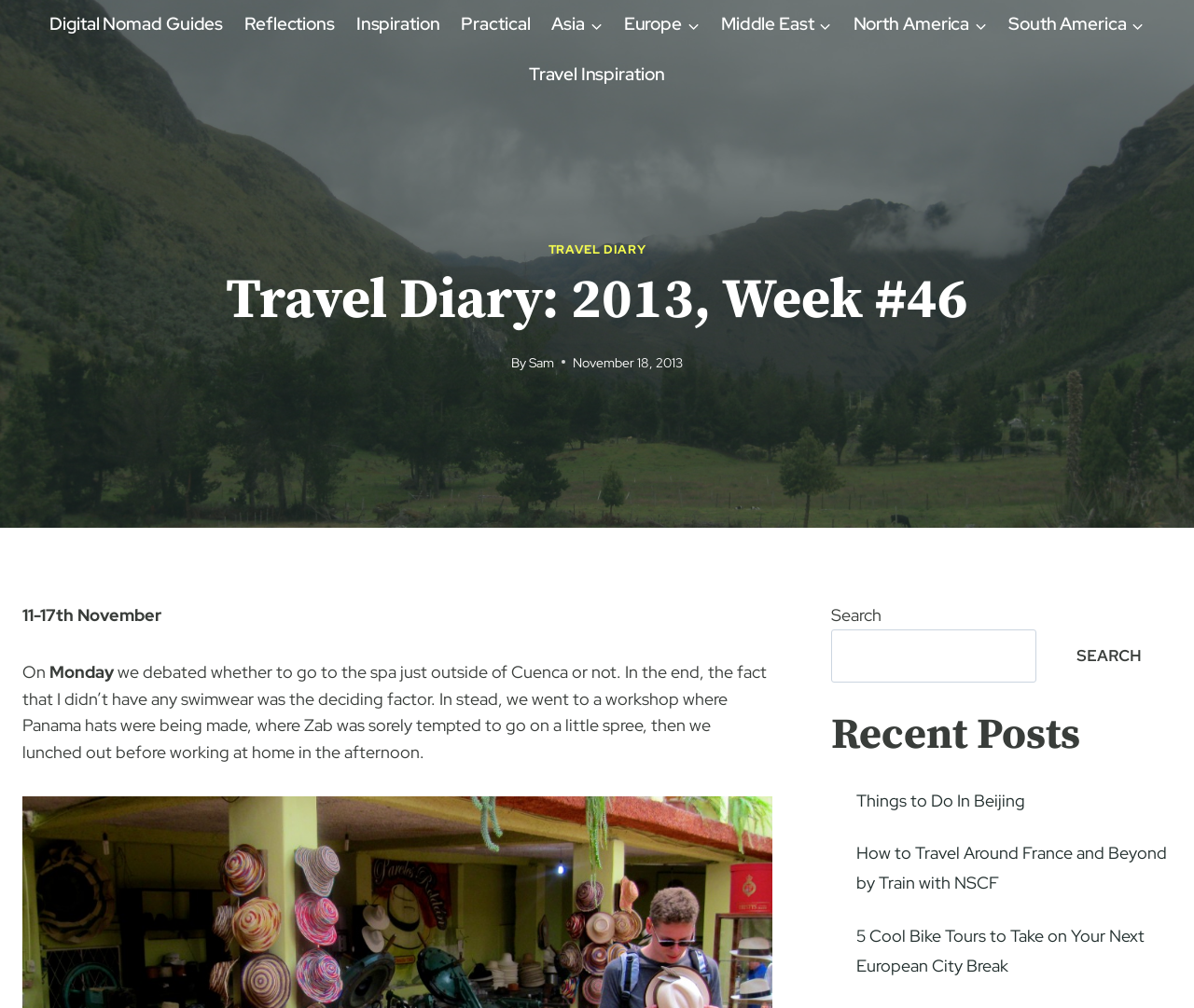Determine the bounding box coordinates for the area you should click to complete the following instruction: "Expand the child menu for Asia".

[0.495, 0.0, 0.507, 0.049]